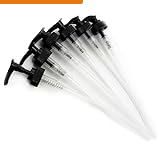Analyze the image and deliver a detailed answer to the question: What material are the pumps made of?

According to the caption, the pumps are made from durable polypropylene plastic, which ensures BPA-free usage and longevity.